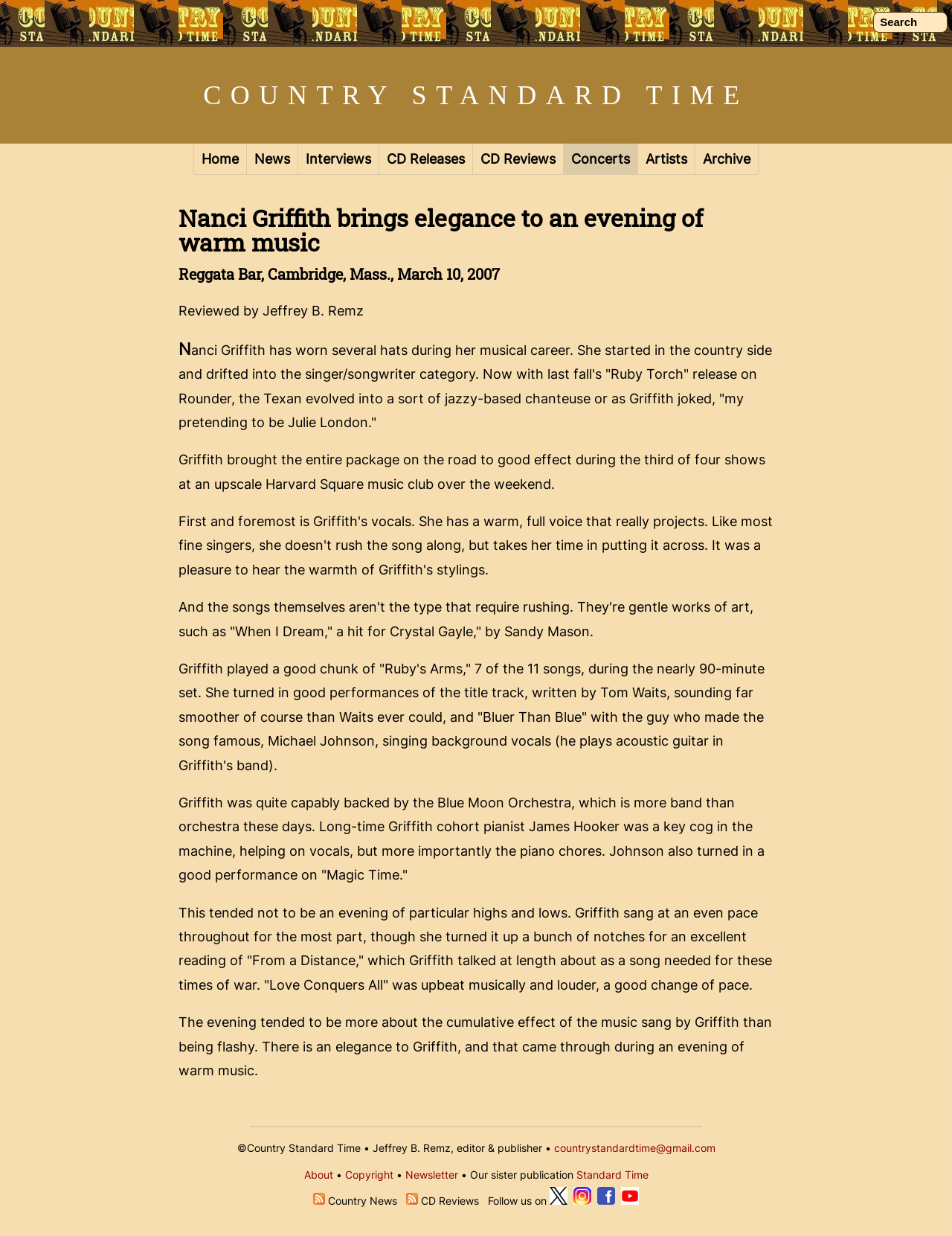Determine which piece of text is the heading of the webpage and provide it.

Nanci Griffith brings elegance to an evening of warm music